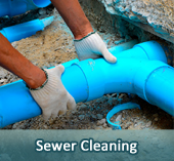Provide a comprehensive description of the image.

The image showcases a skilled worker in the process of sewer cleaning, actively handling bright blue plumbing pipes. Wearing protective gloves, the technician demonstrates careful manipulation of the pipes, indicating maintenance or repair work in progress. The background features a dirt surface, typical of excavation sites. Prominently displayed at the bottom of the image is the text "Sewer Cleaning," highlighting the service being performed. This imagery emphasizes the importance of professional plumbing services in maintaining effective drainage systems and preventing issues related to sewer blockages.